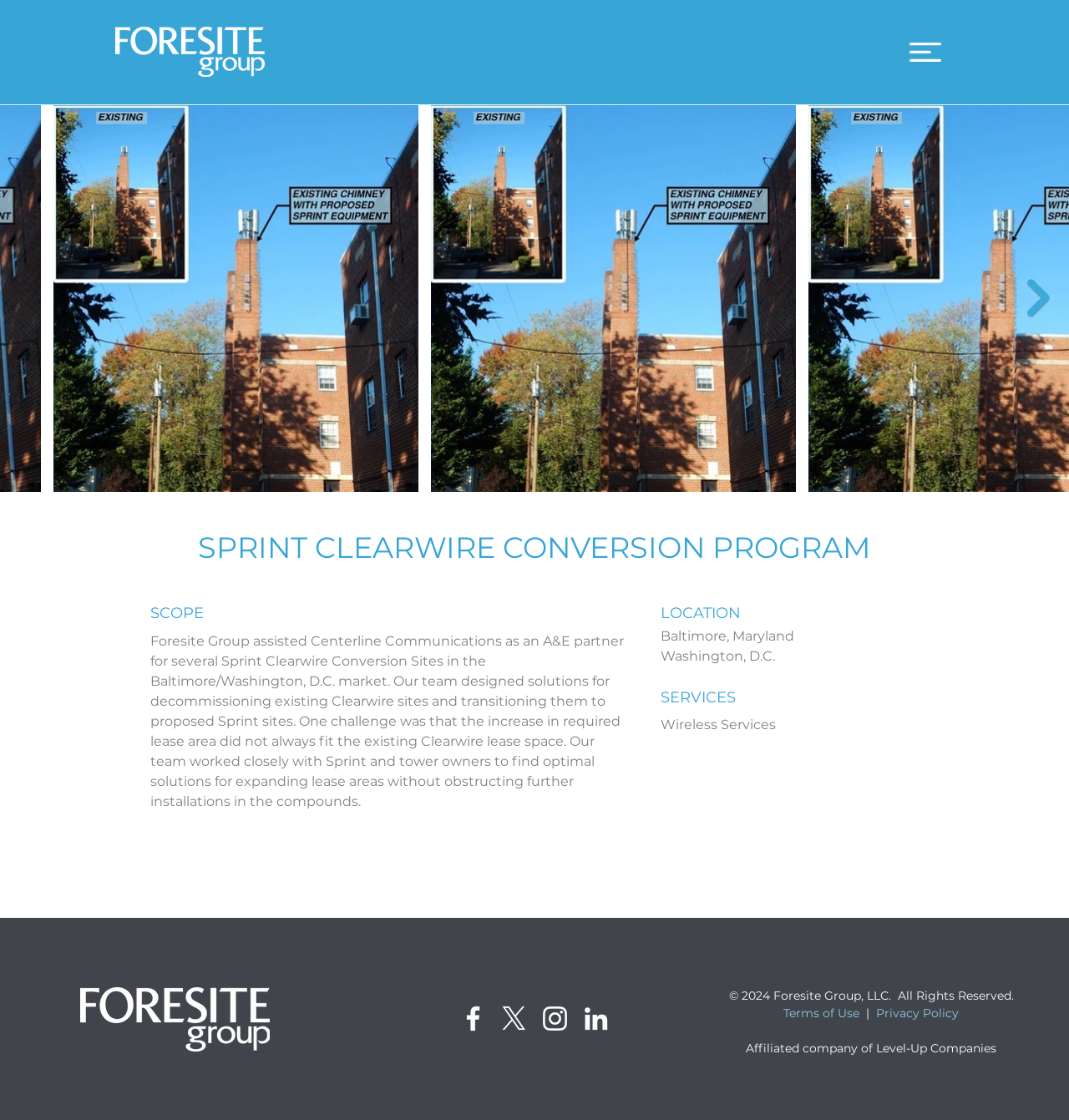Find the bounding box coordinates for the HTML element described in this sentence: "DELIVERY & RETURNS". Provide the coordinates as four float numbers between 0 and 1, in the format [left, top, right, bottom].

None